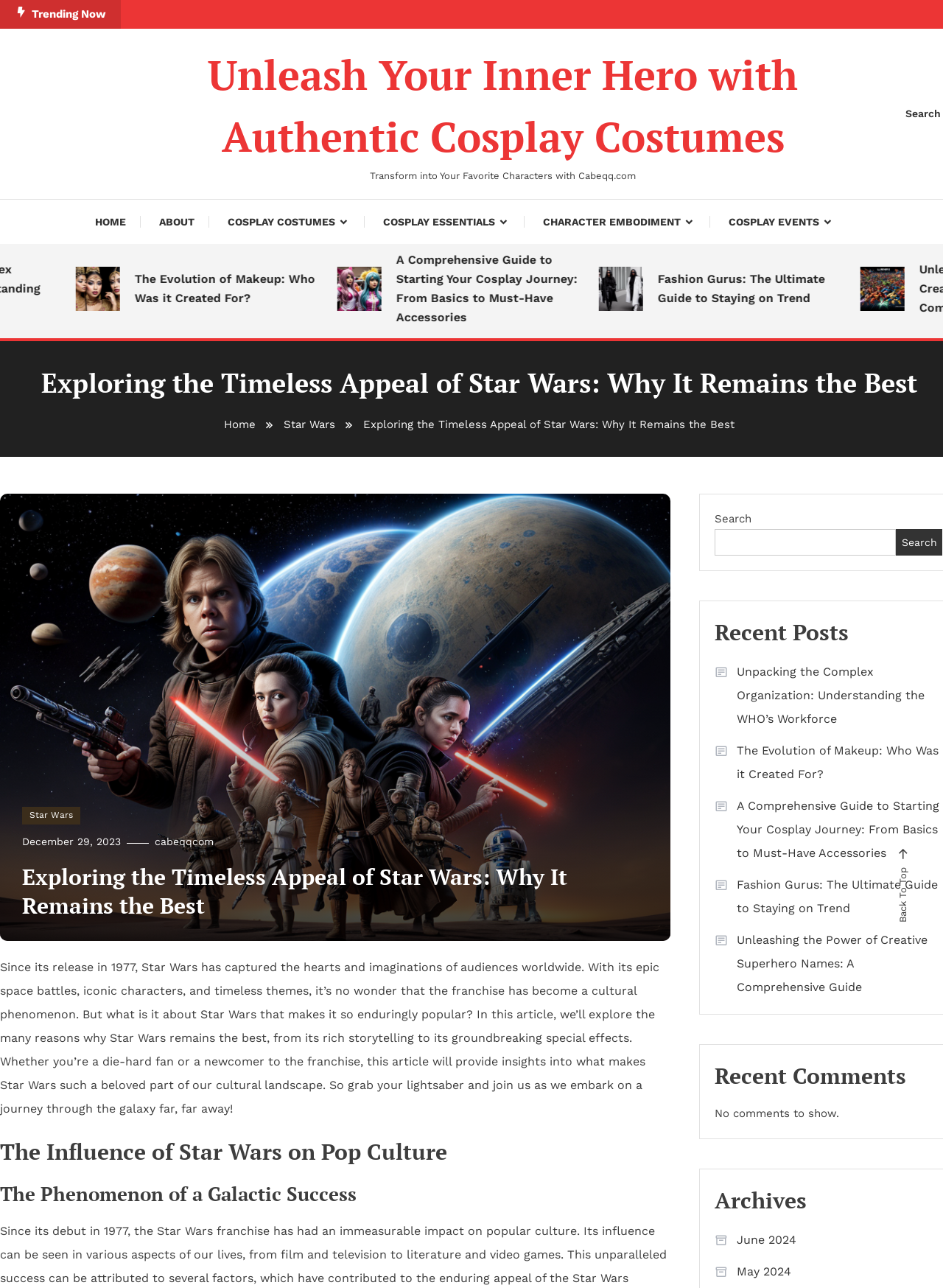Please determine the bounding box coordinates of the element's region to click in order to carry out the following instruction: "Search for something". The coordinates should be four float numbers between 0 and 1, i.e., [left, top, right, bottom].

[0.758, 0.396, 0.999, 0.432]